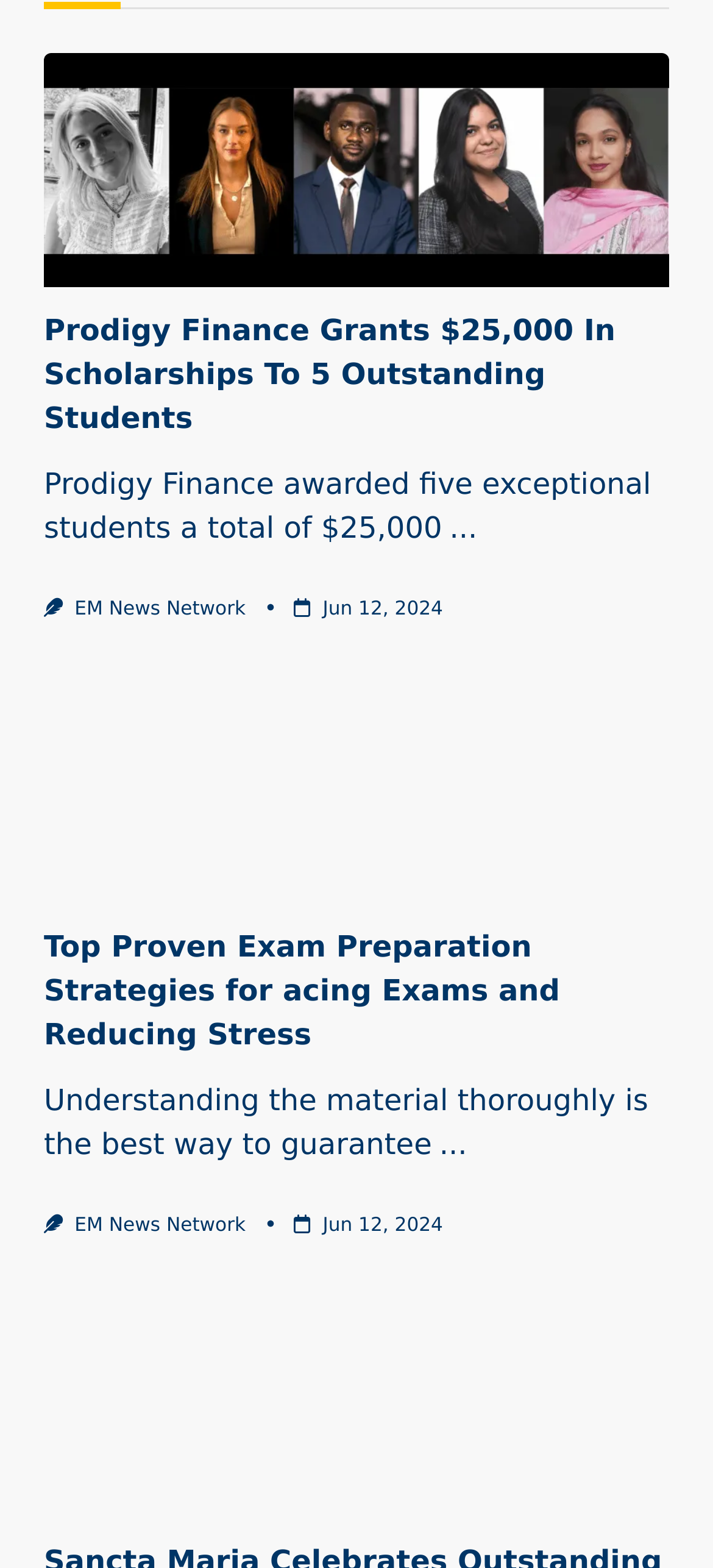Give a short answer using one word or phrase for the question:
What is the date of the first news article?

Jun 12, 2024